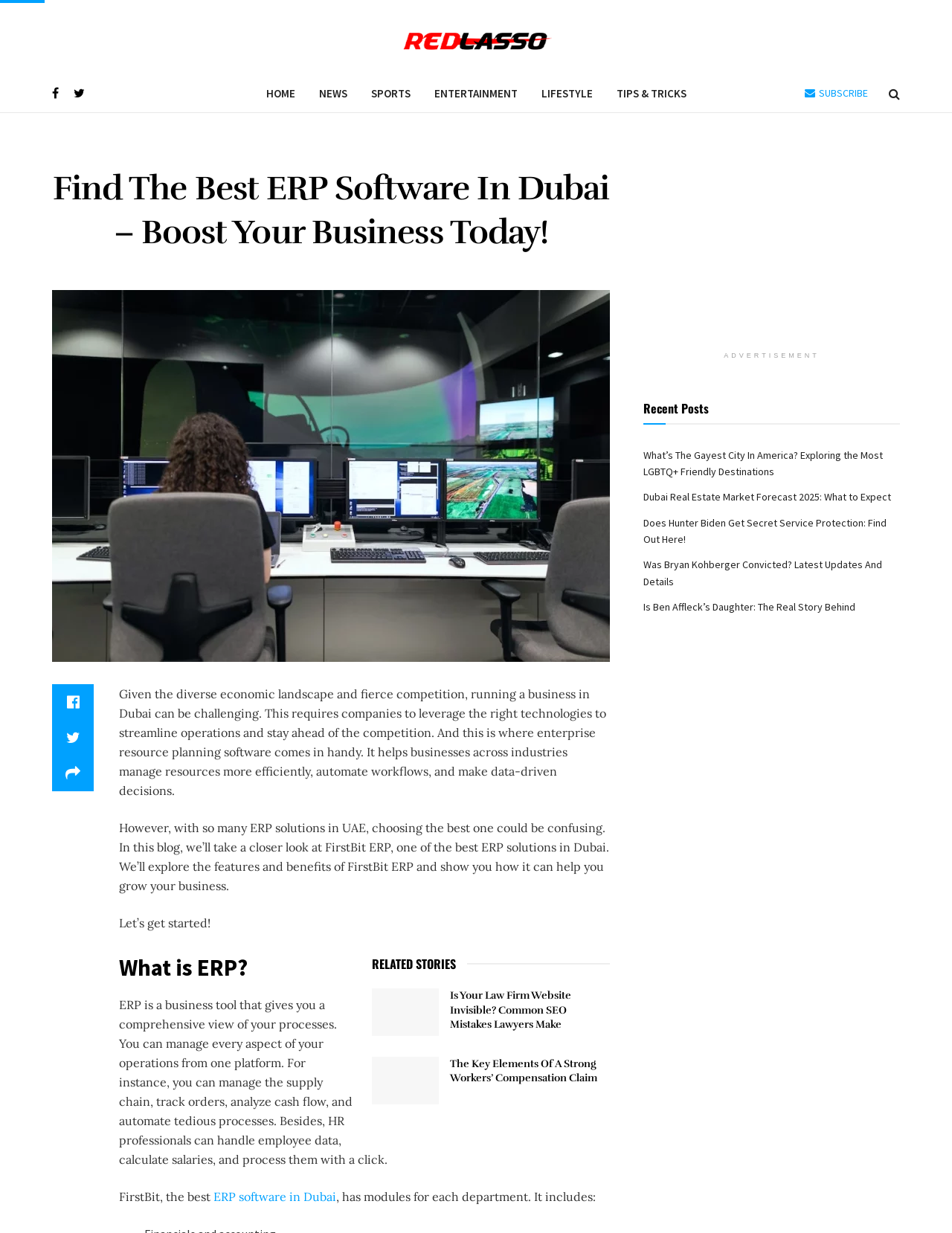Find the bounding box coordinates of the element to click in order to complete the given instruction: "Learn more about 'FirstBit ERP' software."

[0.224, 0.964, 0.353, 0.976]